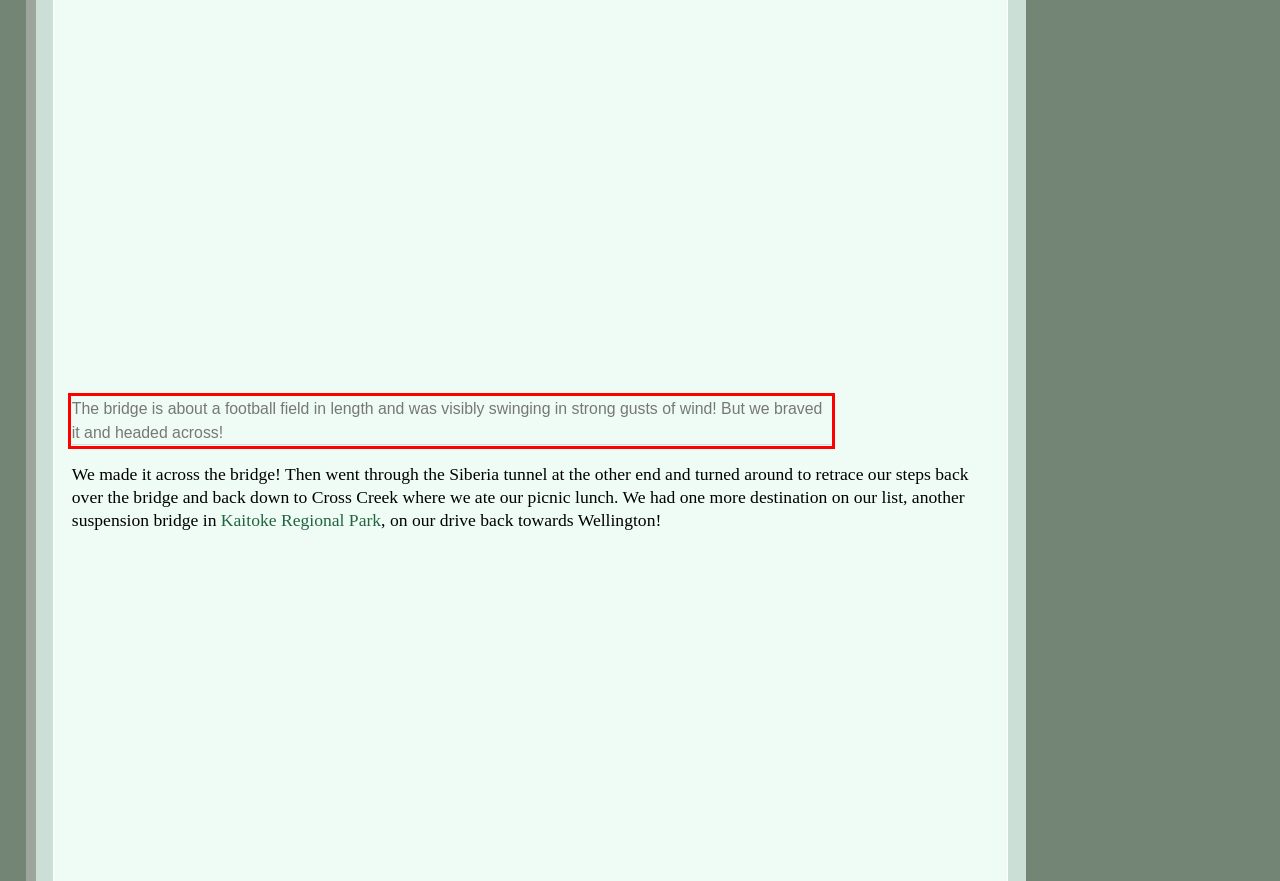View the screenshot of the webpage and identify the UI element surrounded by a red bounding box. Extract the text contained within this red bounding box.

The bridge is about a football field in length and was visibly swinging in strong gusts of wind! But we braved it and headed across!